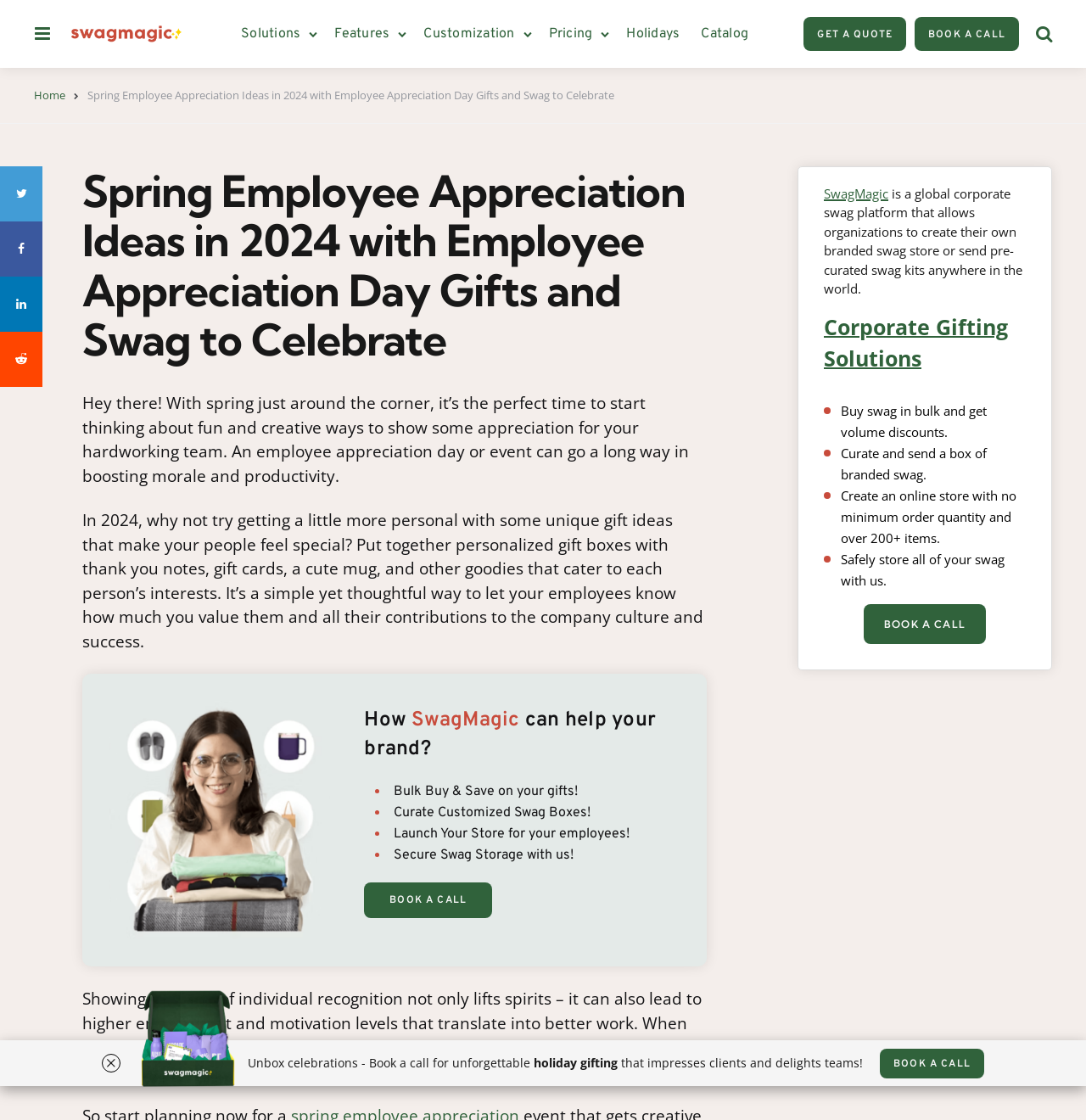Locate the bounding box coordinates of the area you need to click to fulfill this instruction: 'Click on the 'GET A QUOTE' link'. The coordinates must be in the form of four float numbers ranging from 0 to 1: [left, top, right, bottom].

[0.74, 0.015, 0.834, 0.045]